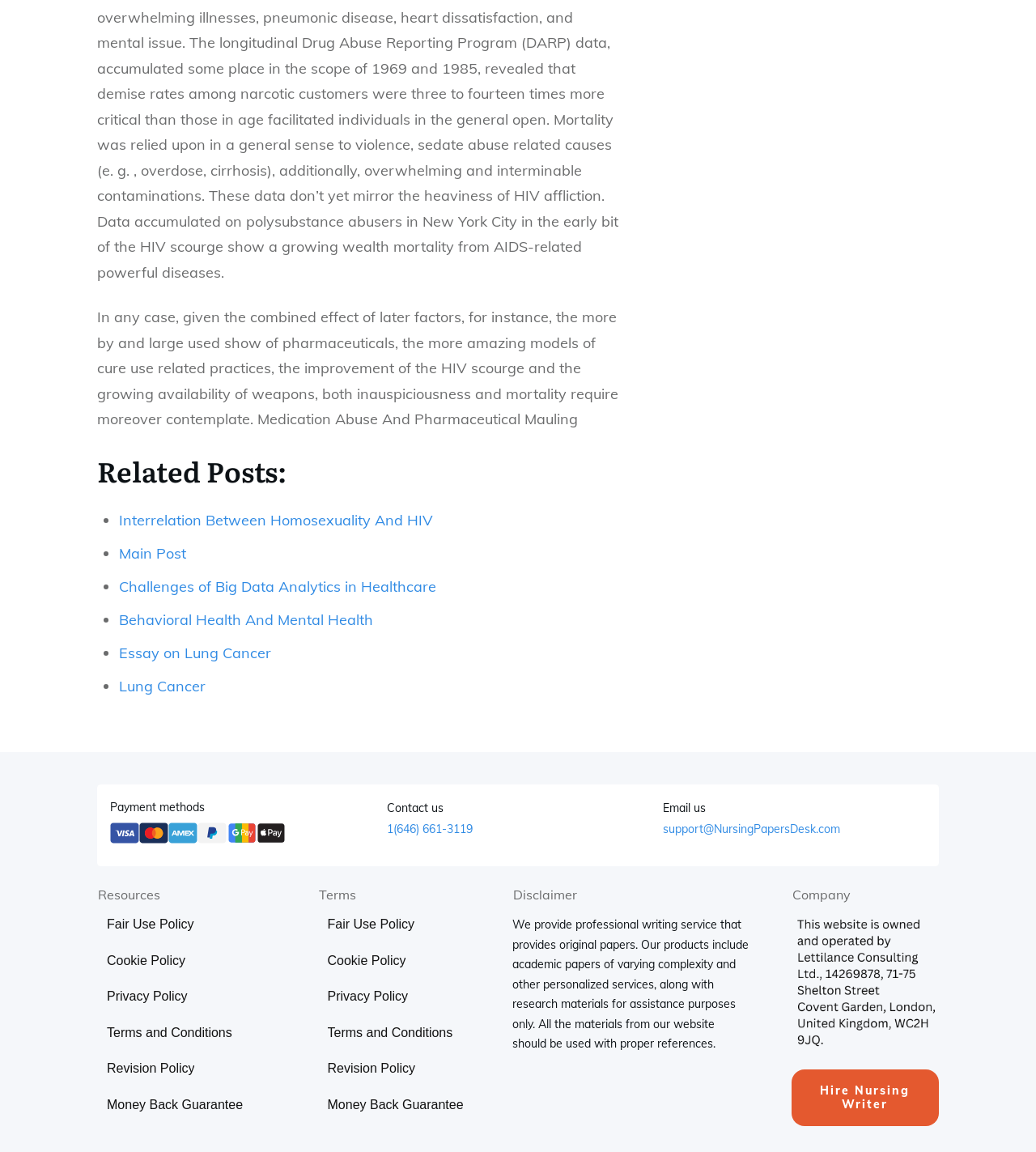Please reply to the following question with a single word or a short phrase:
What type of papers does the company provide?

Academic papers